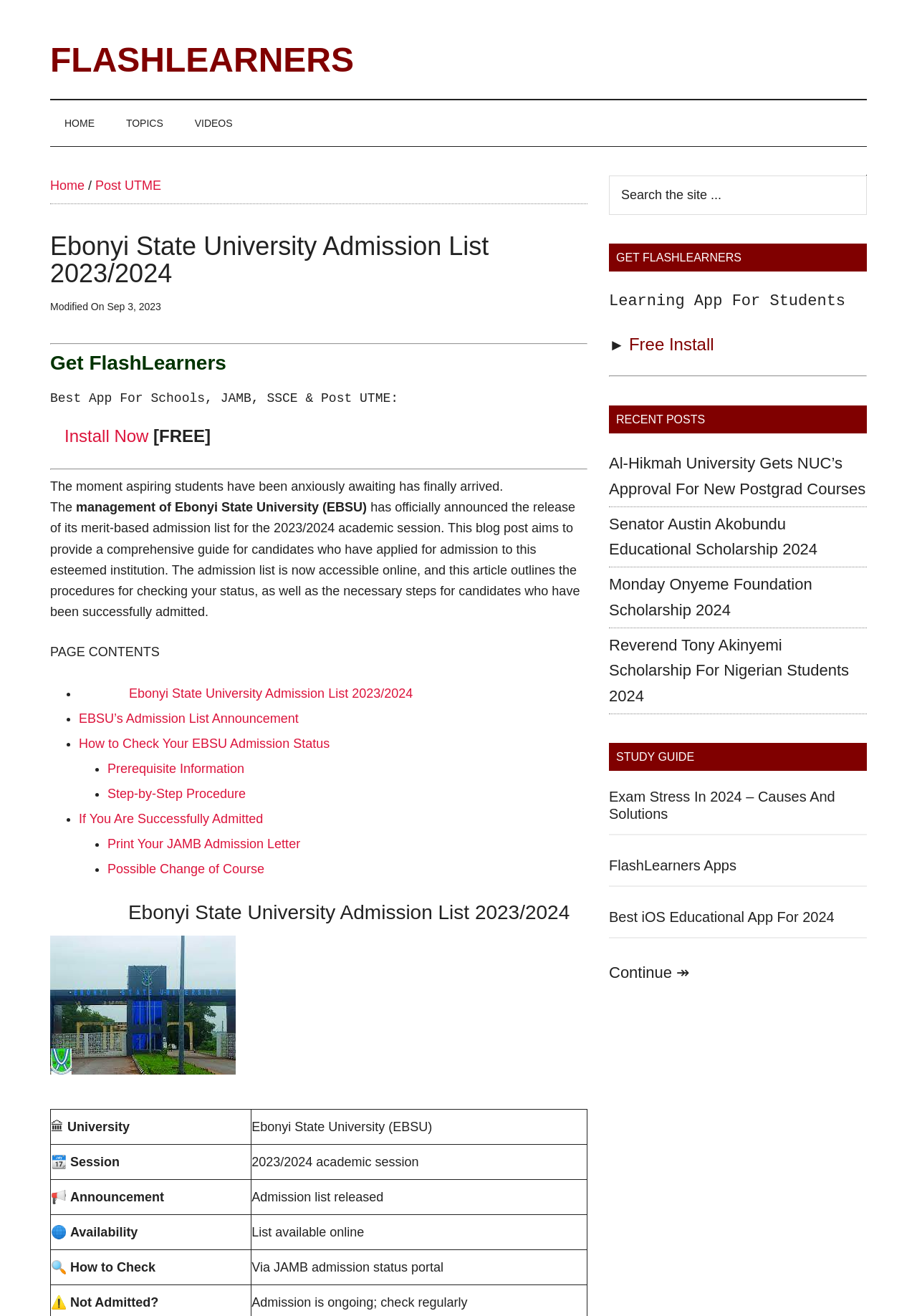Please identify the bounding box coordinates of the area that needs to be clicked to follow this instruction: "Search the site".

[0.664, 0.133, 0.945, 0.163]